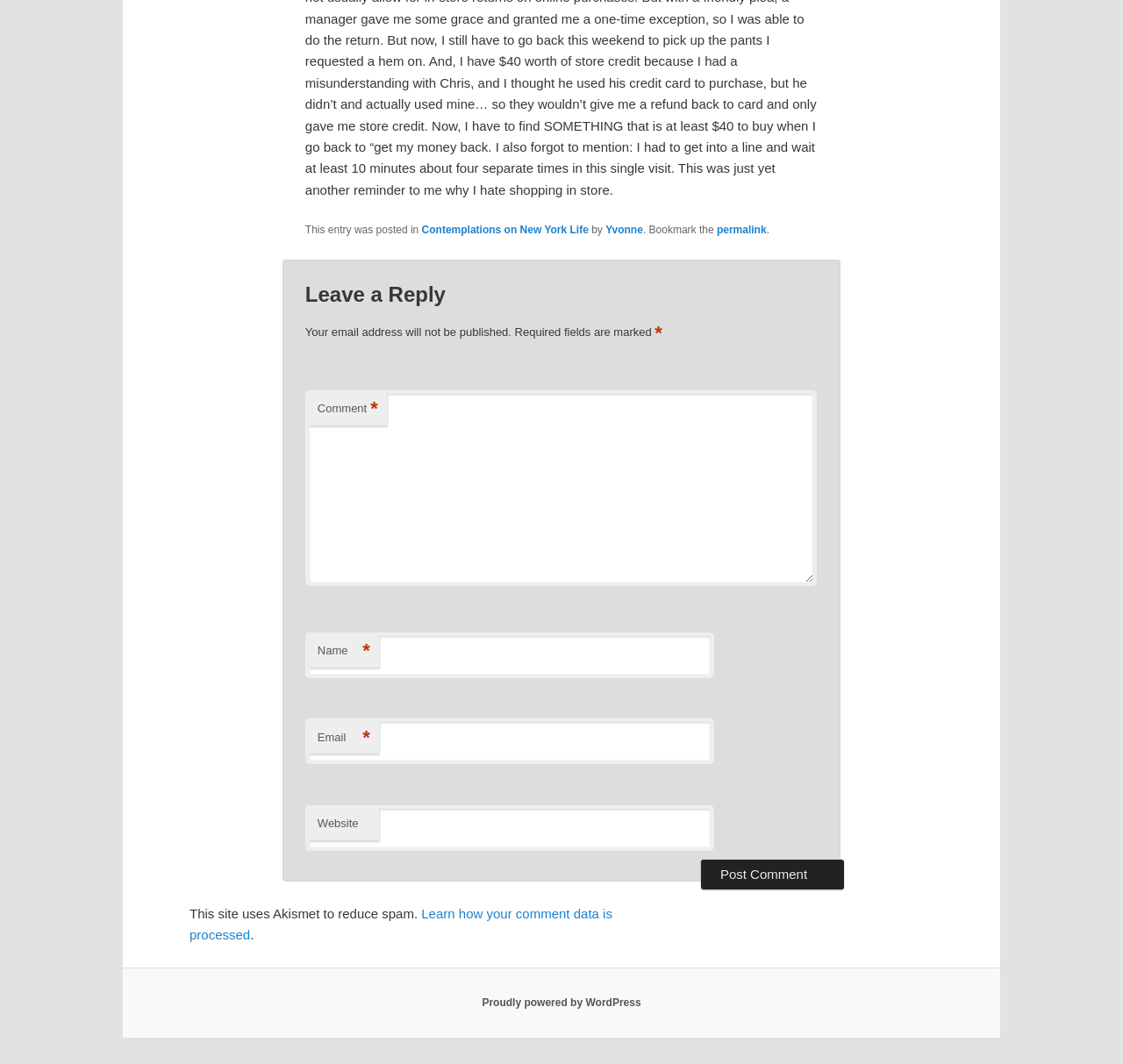What is the platform powering the website?
Based on the screenshot, give a detailed explanation to answer the question.

The webpage footer contains a link that says 'Proudly powered by WordPress', indicating that the website is built using the WordPress platform.